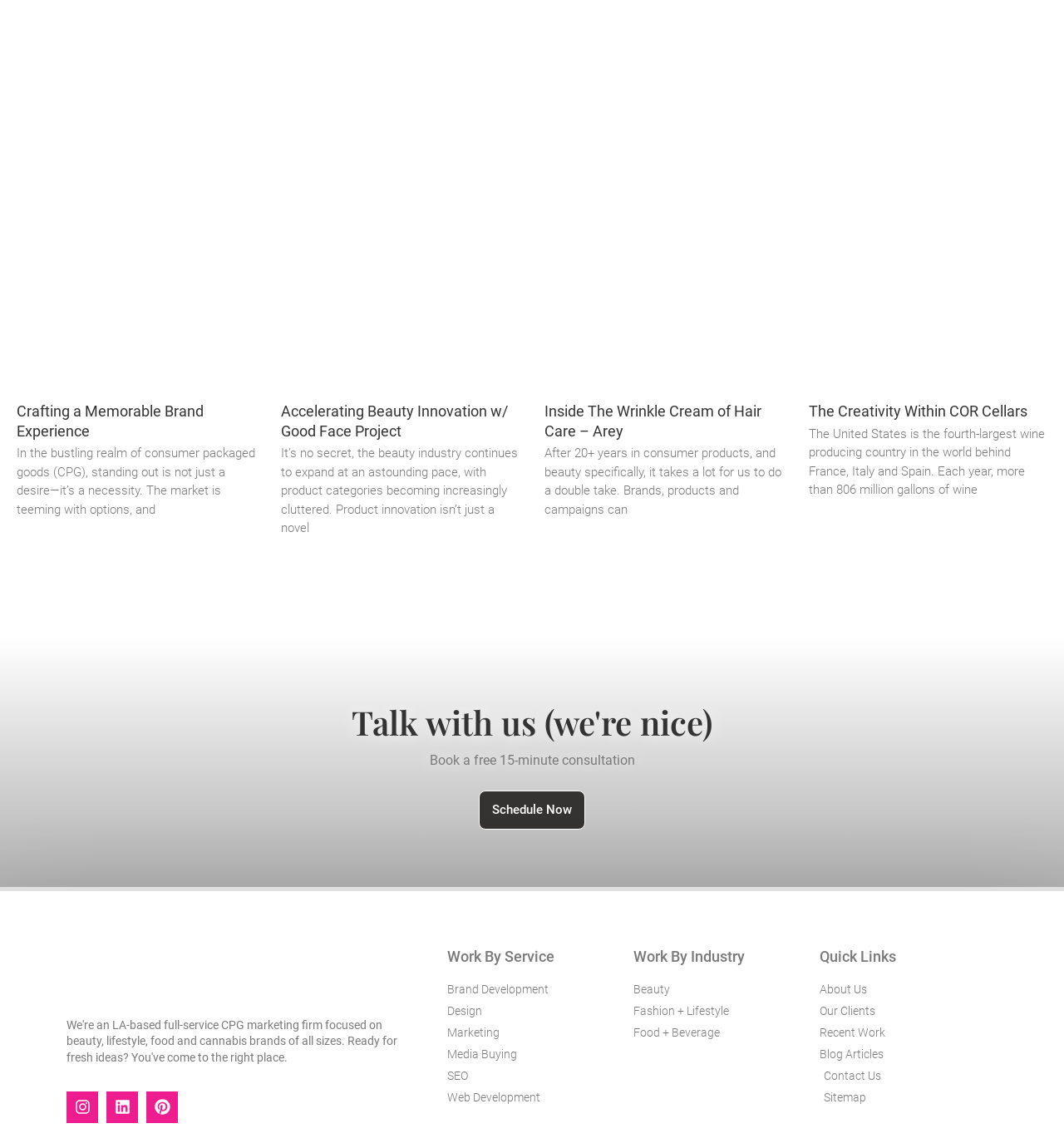Please specify the bounding box coordinates in the format (top-left x, top-left y, bottom-right x, bottom-right y), with all values as floating point numbers between 0 and 1. Identify the bounding box of the UI element described by: North Wales

None